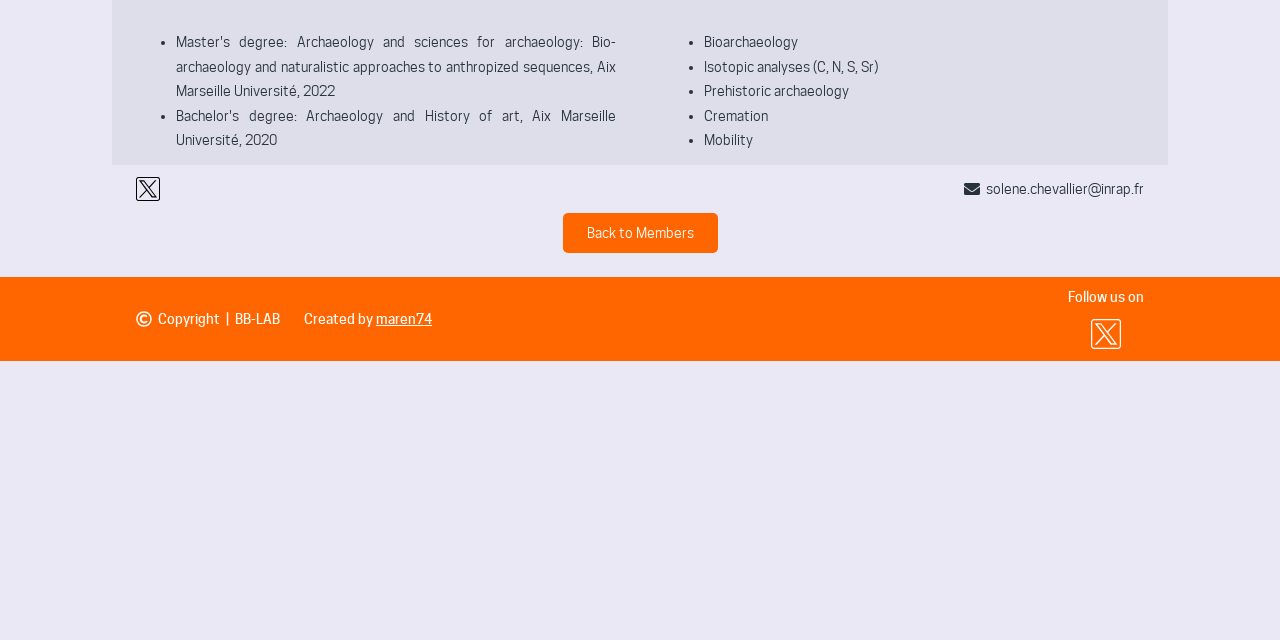Determine the bounding box for the described HTML element: "maren74". Ensure the coordinates are four float numbers between 0 and 1 in the format [left, top, right, bottom].

[0.291, 0.485, 0.338, 0.51]